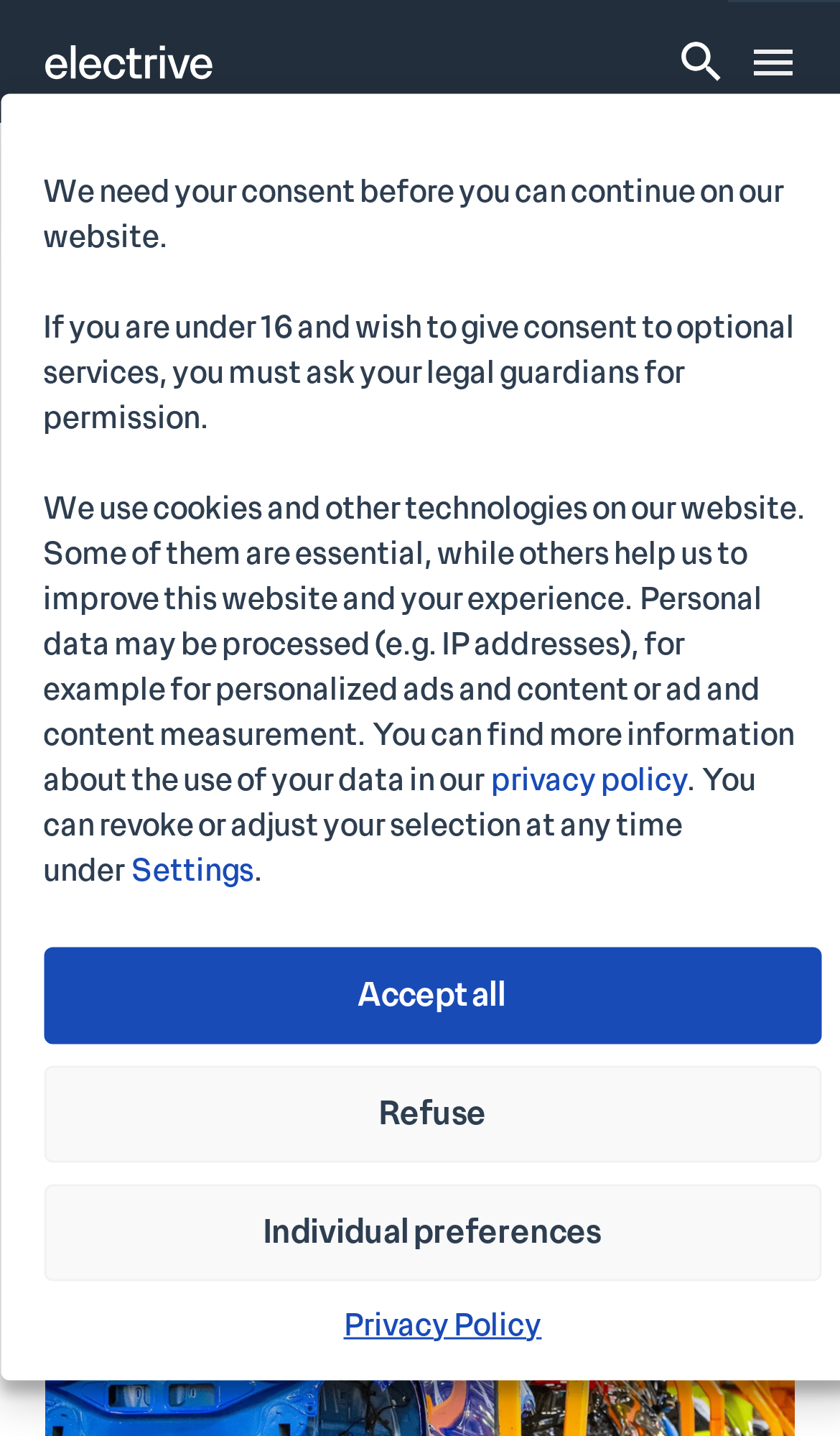Determine the bounding box coordinates for the region that must be clicked to execute the following instruction: "Click the link to Media kit".

[0.096, 0.025, 0.332, 0.07]